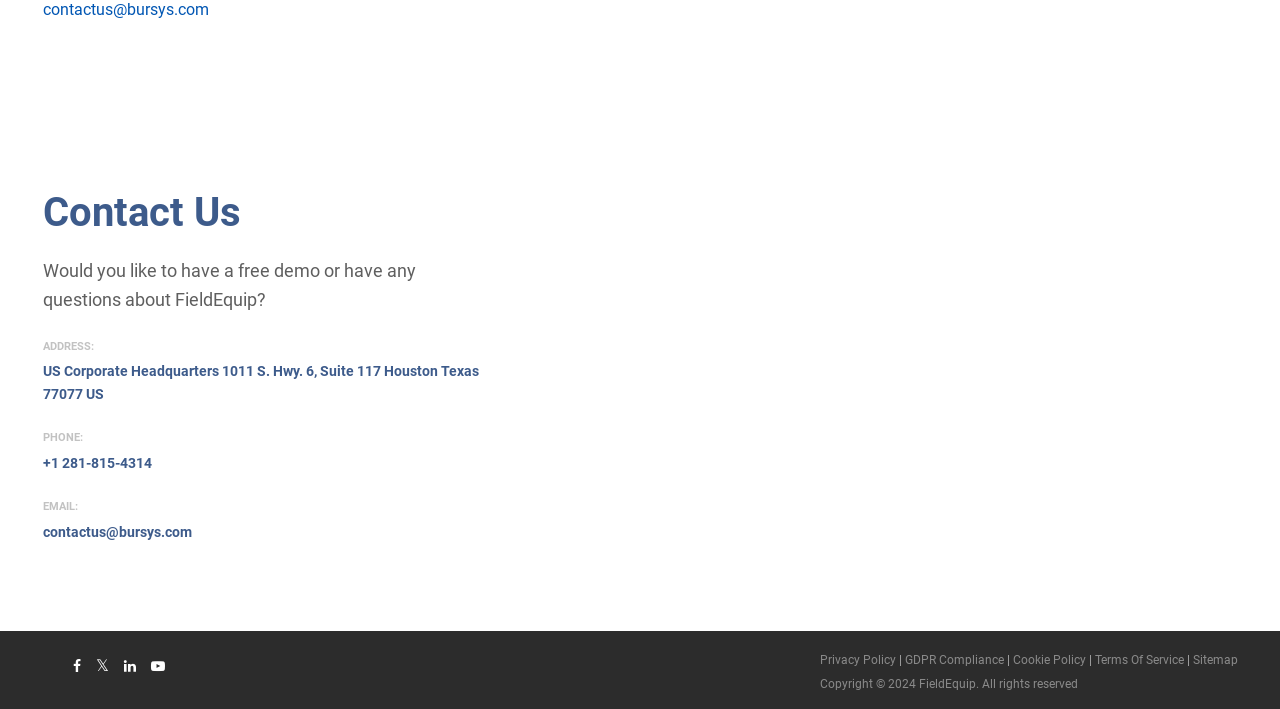Please analyze the image and provide a thorough answer to the question:
What is the email address of FieldEquip?

I found the email address by looking at the heading element that contains the text 'EMAIL:' and the corresponding email address, which is also a link.